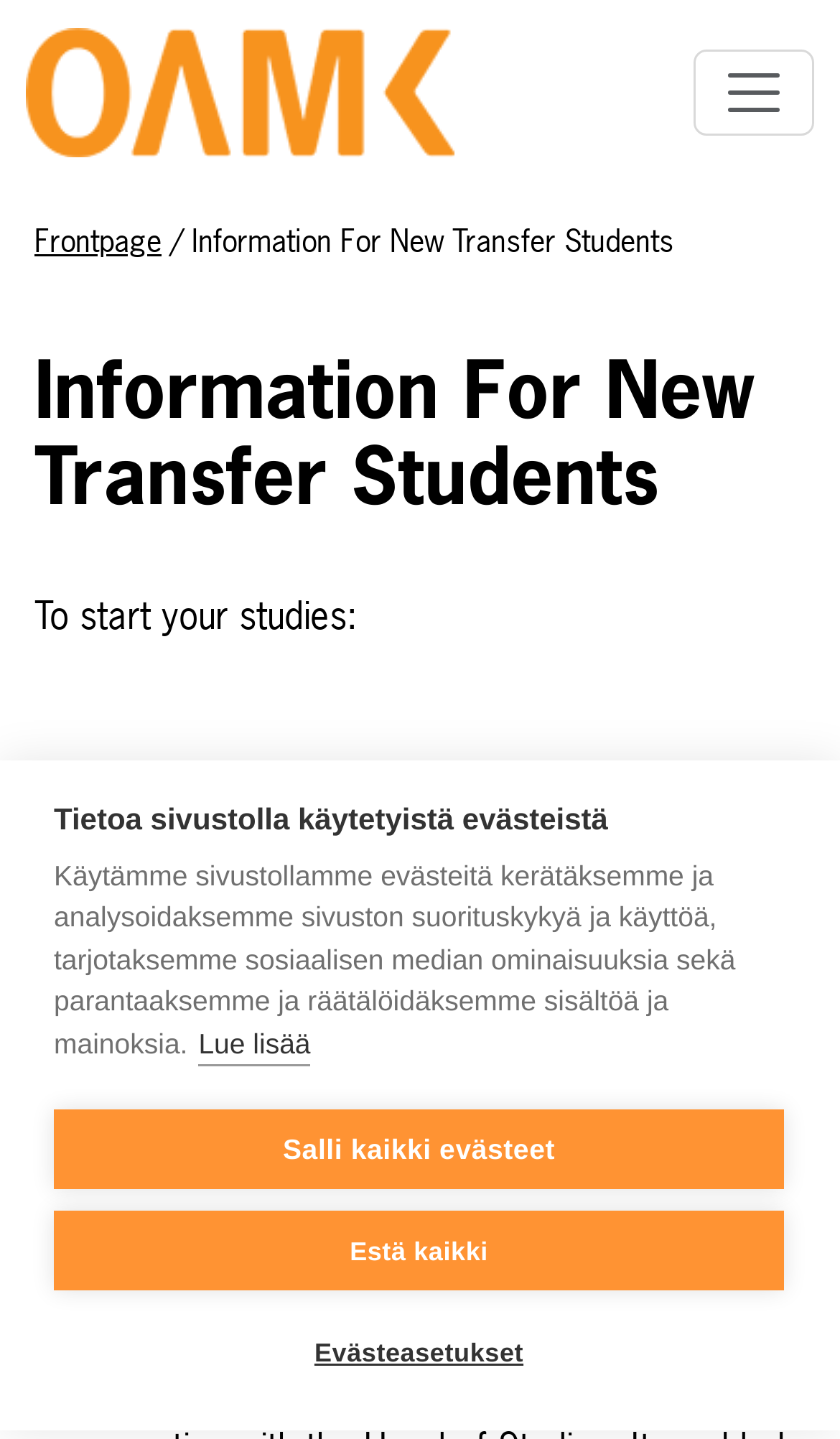Use a single word or phrase to respond to the question:
How many steps are there to start studies?

3